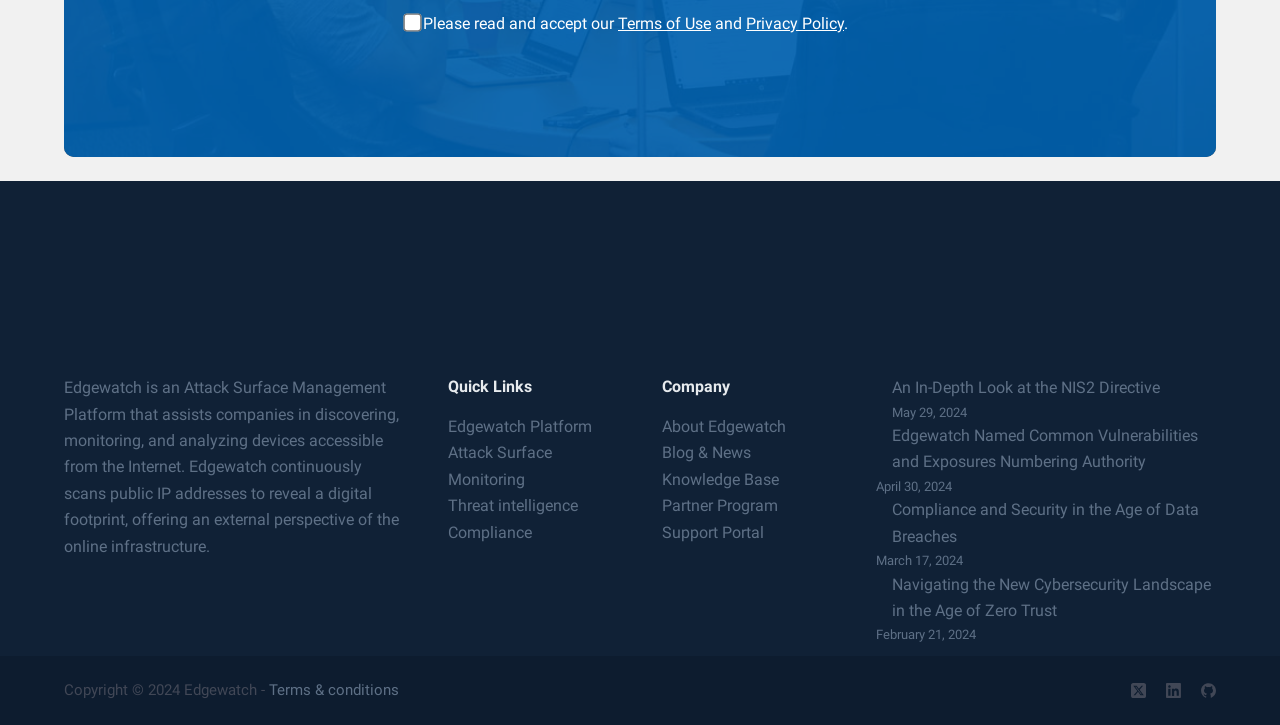What is the company's certification?
Please respond to the question with a detailed and well-explained answer.

The company's certification is ISO Certified, which is indicated by the image element with the text 'ISO Certified Company' and the link element with the text 'ISO Certified Company'.